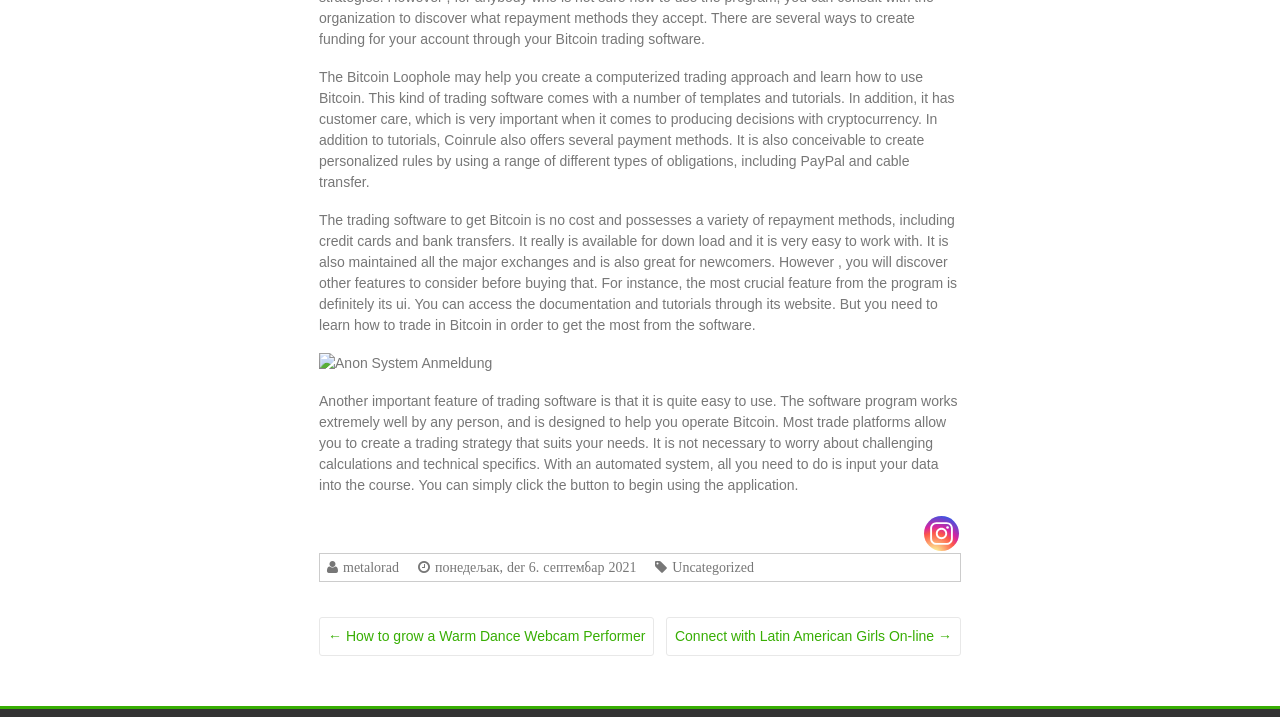Find the bounding box coordinates corresponding to the UI element with the description: "metalorad". The coordinates should be formatted as [left, top, right, bottom], with values as floats between 0 and 1.

[0.264, 0.781, 0.312, 0.801]